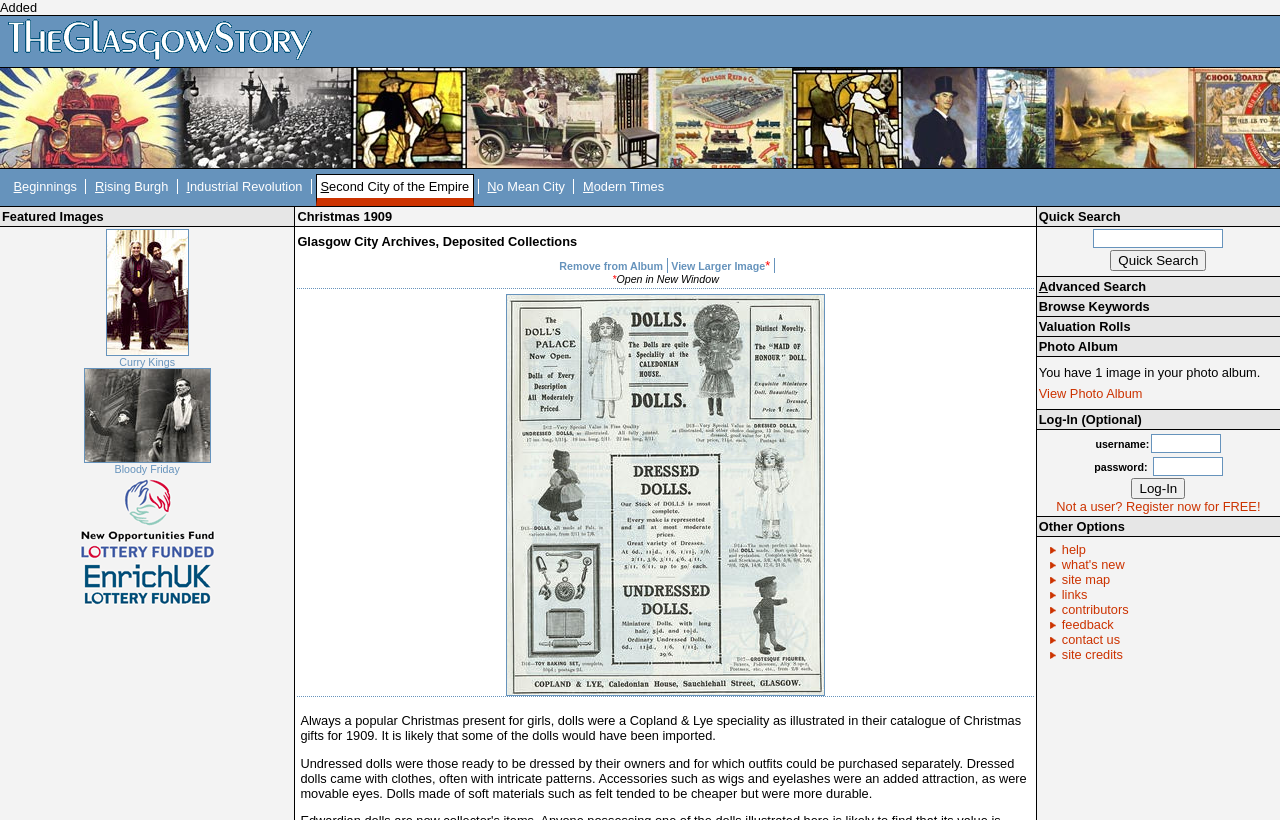Please identify the bounding box coordinates of the region to click in order to complete the task: "Read the Pastor's Pen article". The coordinates must be four float numbers between 0 and 1, specified as [left, top, right, bottom].

None